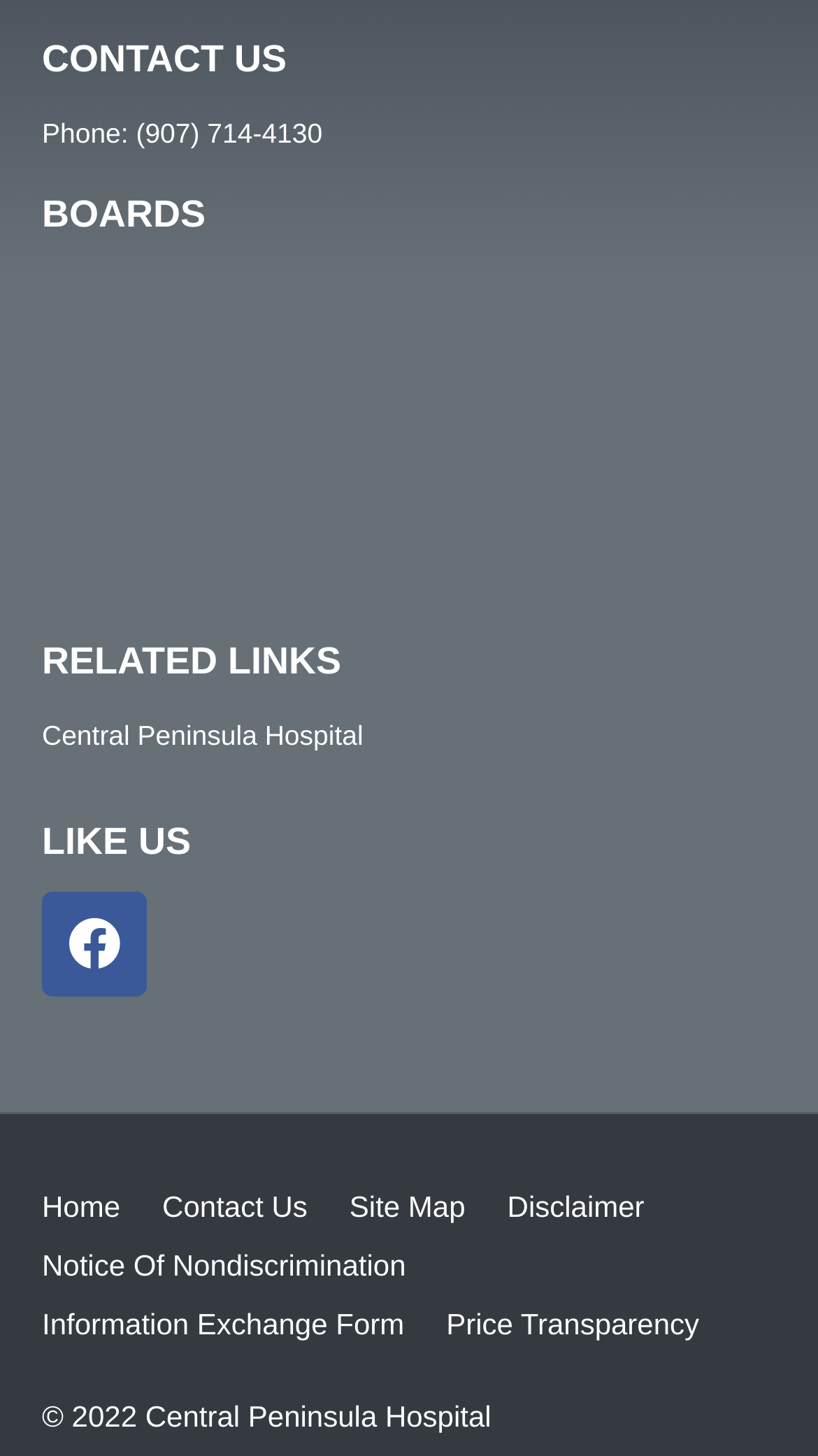Provide the bounding box coordinates of the HTML element this sentence describes: "Information Exchange Form". The bounding box coordinates consist of four float numbers between 0 and 1, i.e., [left, top, right, bottom].

[0.026, 0.889, 0.52, 0.929]